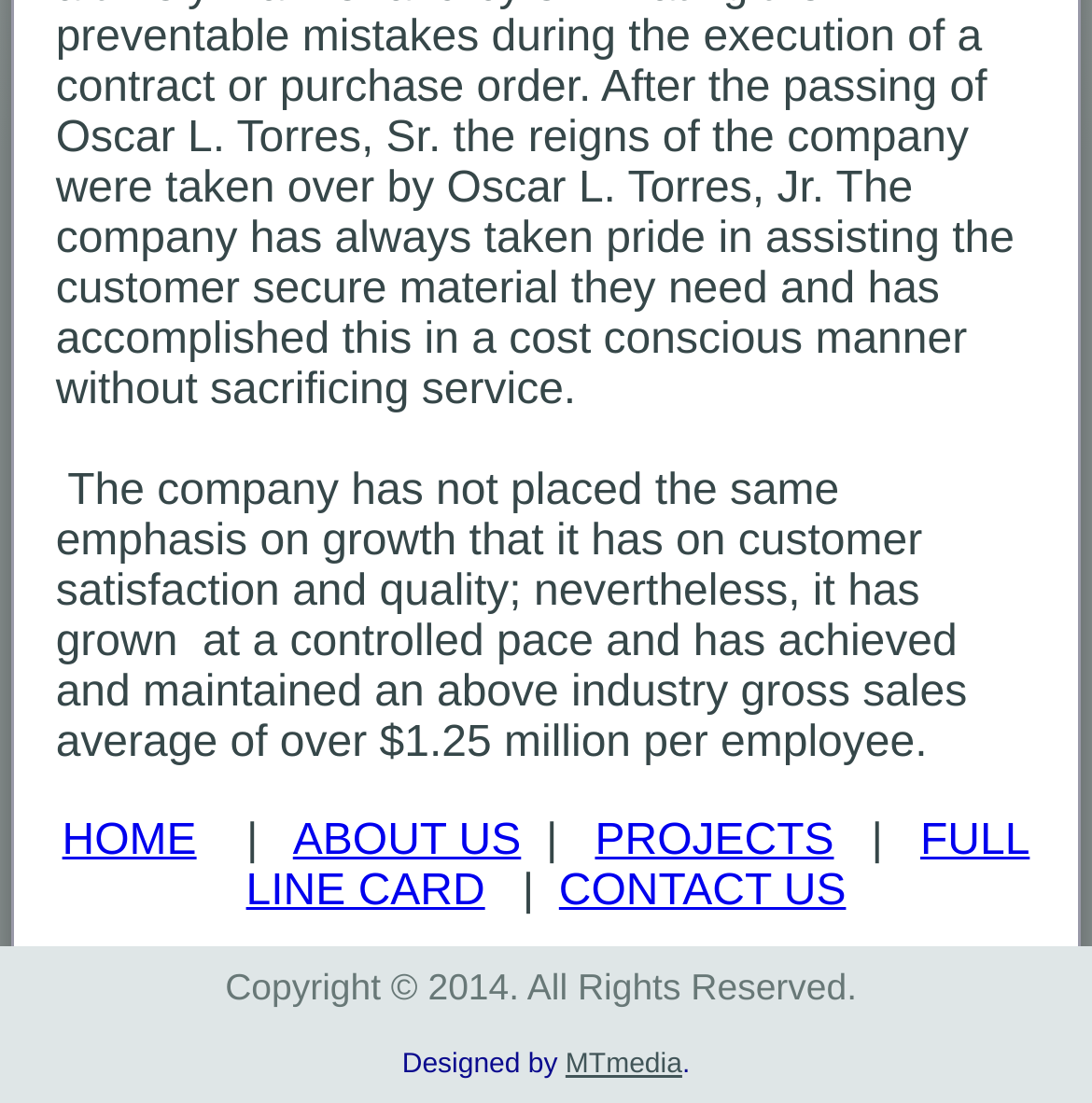How many sections are there in the footer?
Utilize the information in the image to give a detailed answer to the question.

The footer sections can be identified by the distinct bounding box coordinates of the elements. There is a section with the copyright information and another section with the 'Designed by' text and the link to MTmedia.